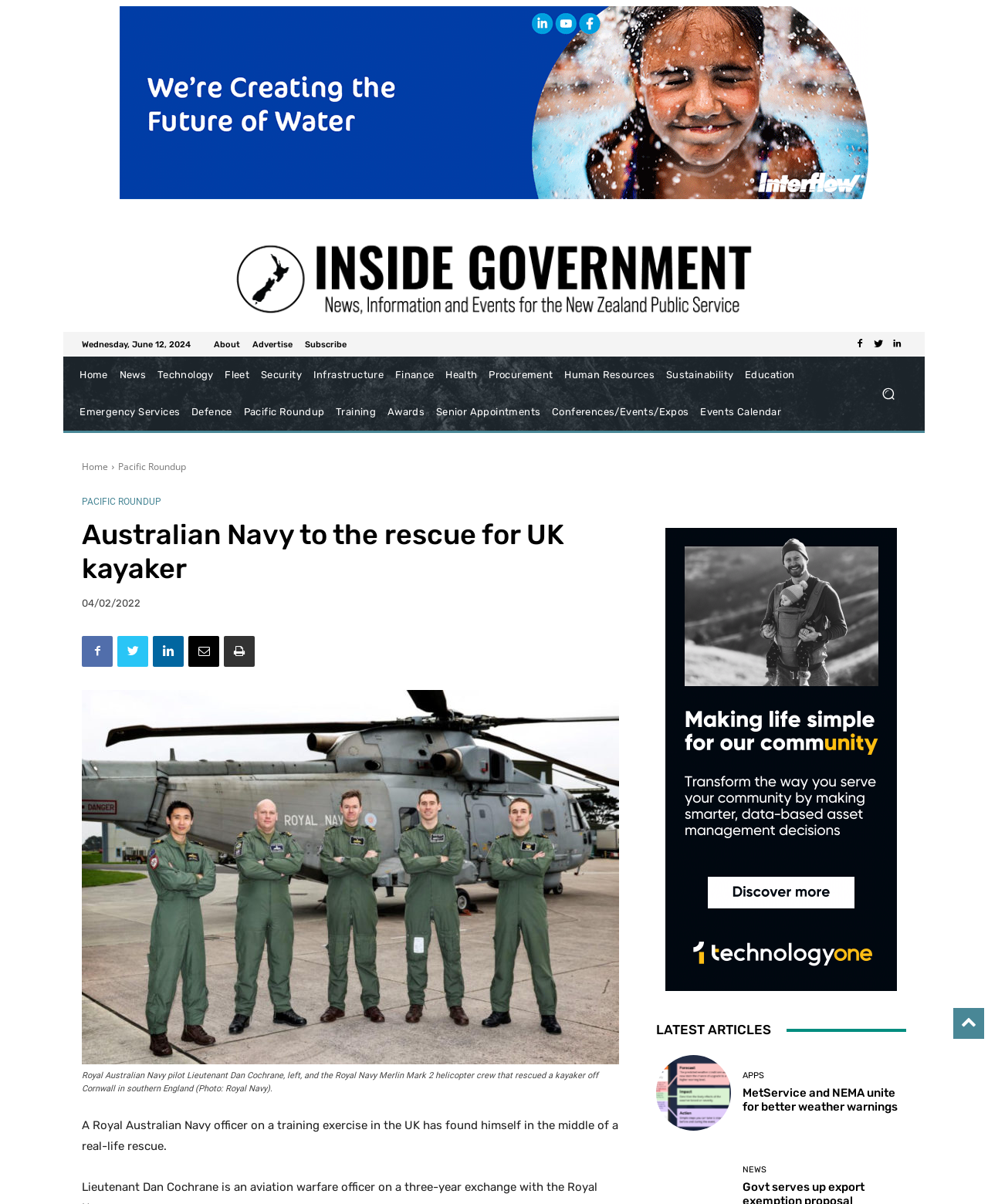Predict the bounding box coordinates for the UI element described as: "Human Resources". The coordinates should be four float numbers between 0 and 1, presented as [left, top, right, bottom].

[0.566, 0.296, 0.668, 0.327]